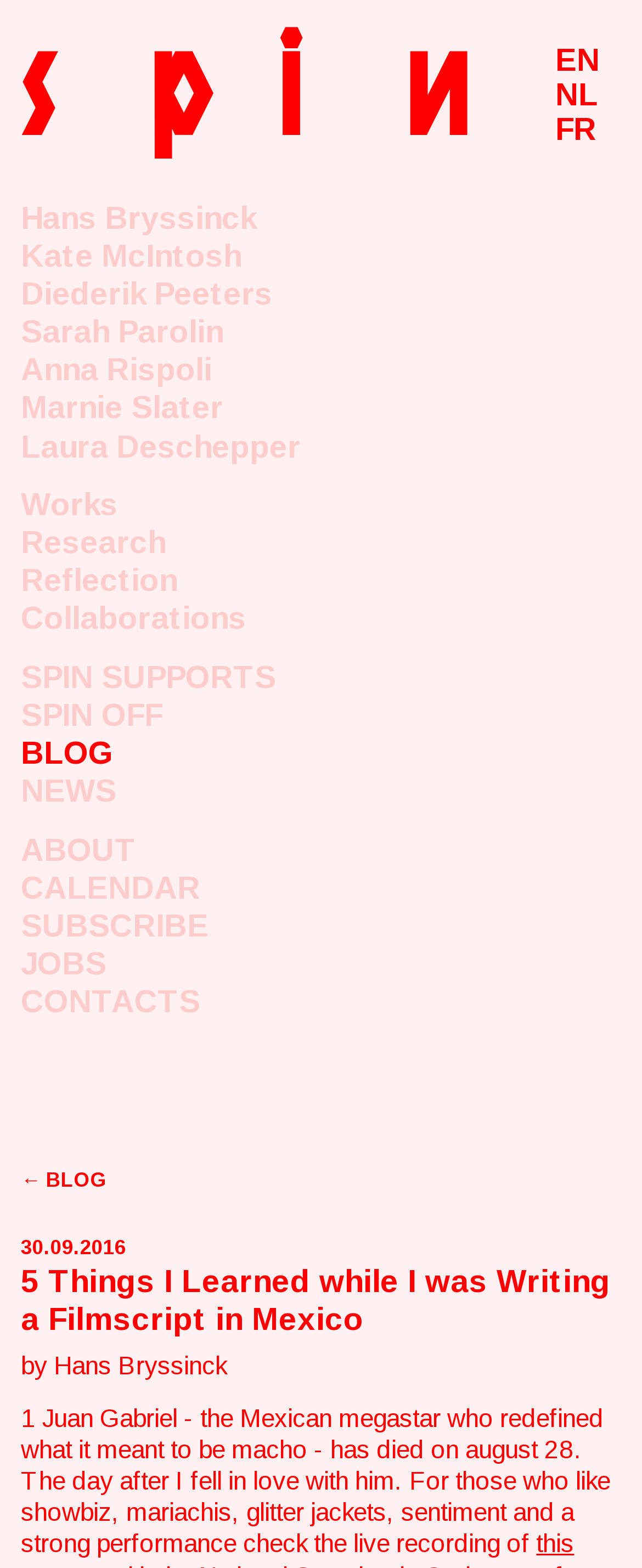Determine the bounding box coordinates for the HTML element described here: "Works".

[0.033, 0.31, 0.967, 0.334]